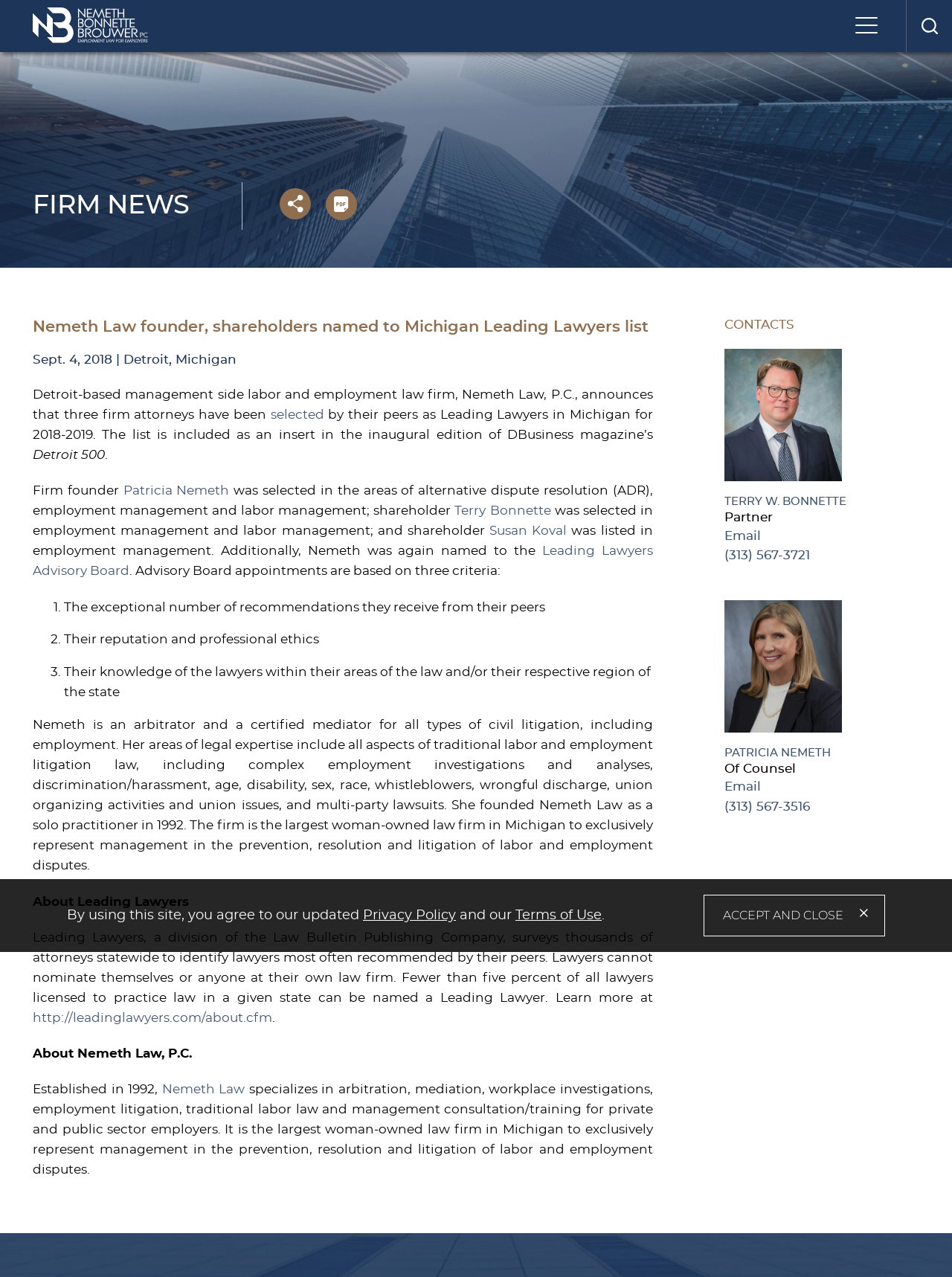Determine the bounding box coordinates of the target area to click to execute the following instruction: "Click the 'PDF' link."

[0.342, 0.148, 0.375, 0.173]